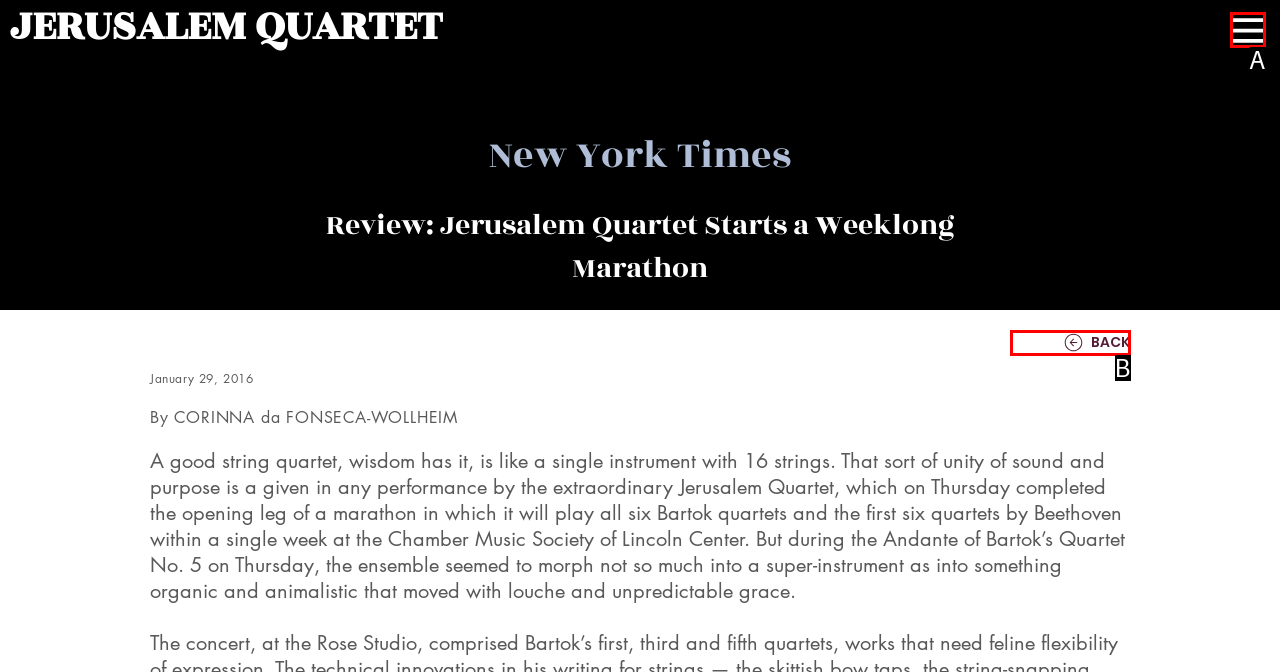Determine which HTML element fits the description: parent_node: JERUSALEM QUARTET. Answer with the letter corresponding to the correct choice.

A